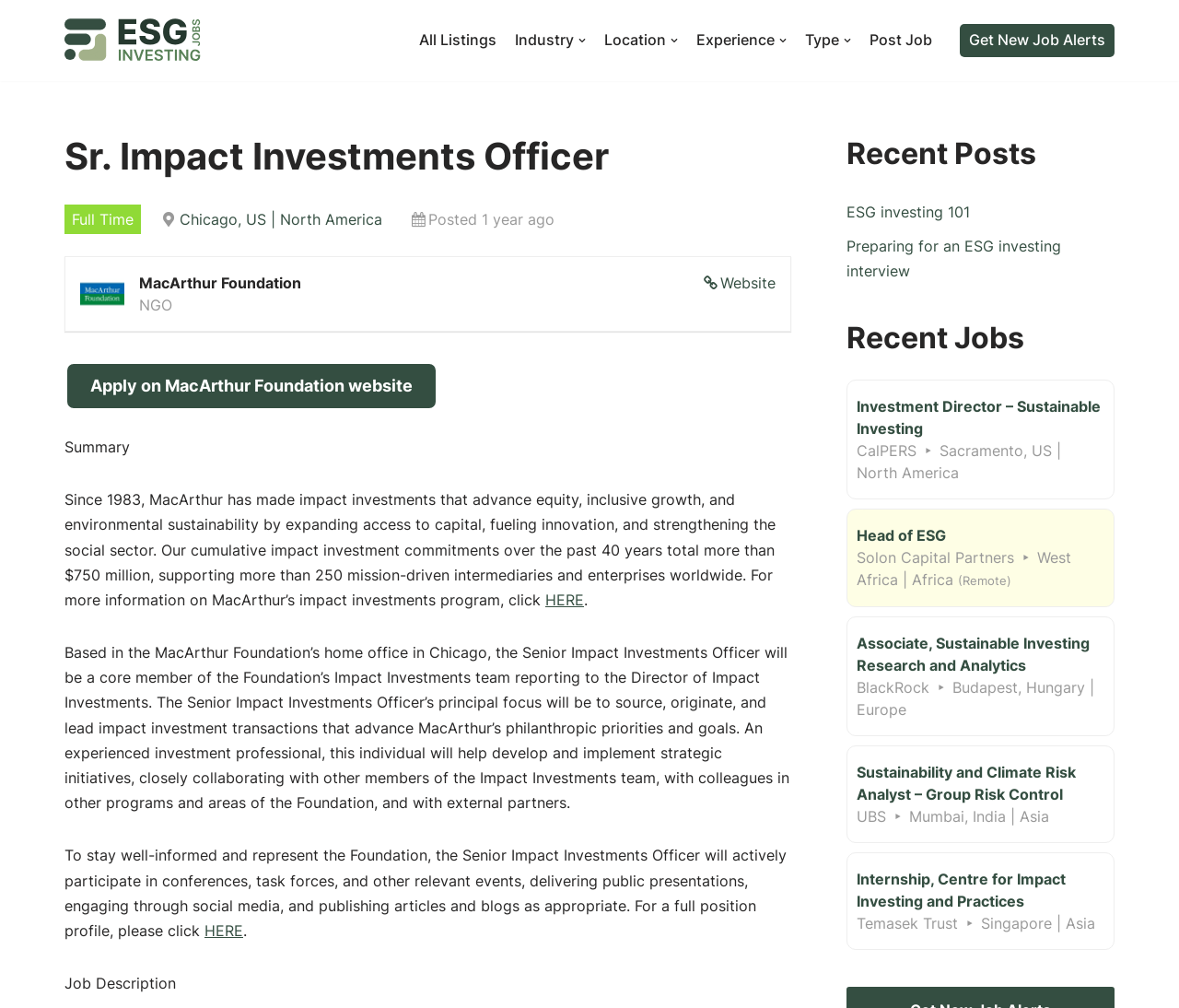Please specify the bounding box coordinates for the clickable region that will help you carry out the instruction: "Click on the 'ESG Investing Jobs' link".

[0.055, 0.016, 0.172, 0.064]